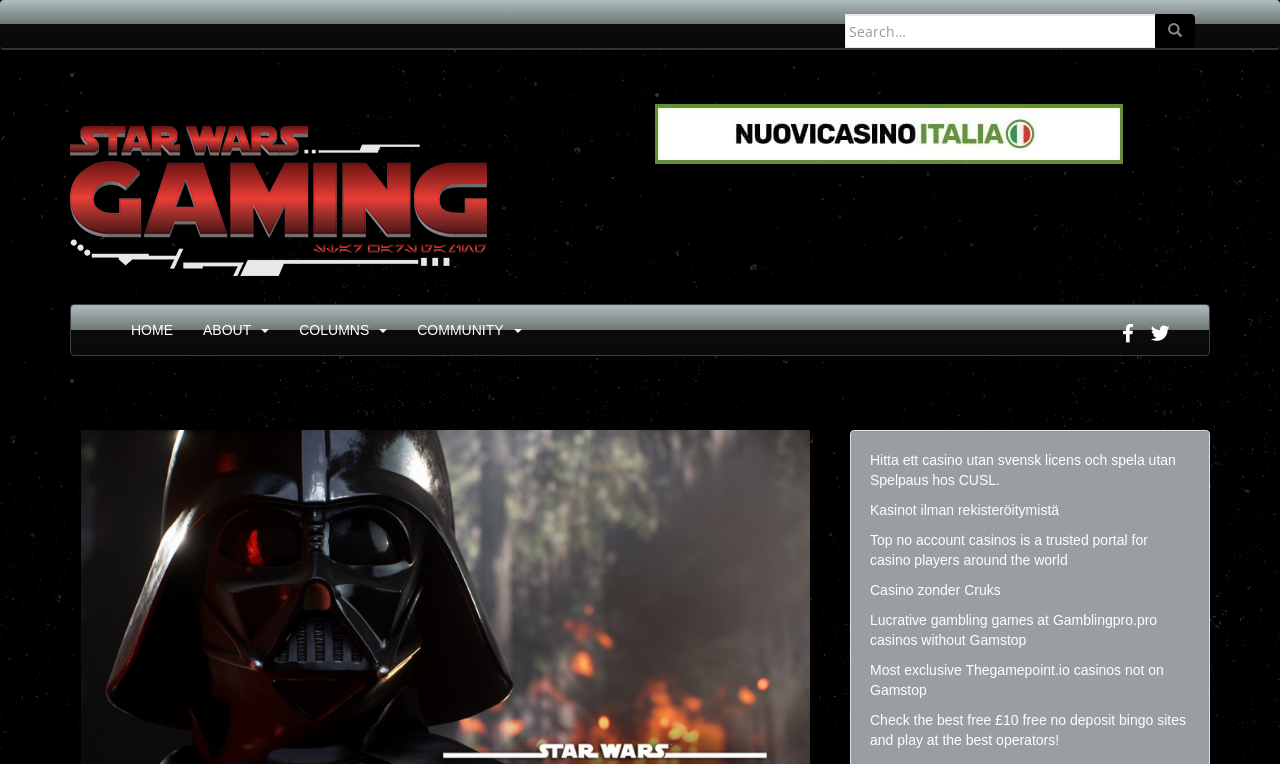Can you show the bounding box coordinates of the region to click on to complete the task described in the instruction: "Click on HOME"?

[0.102, 0.419, 0.135, 0.445]